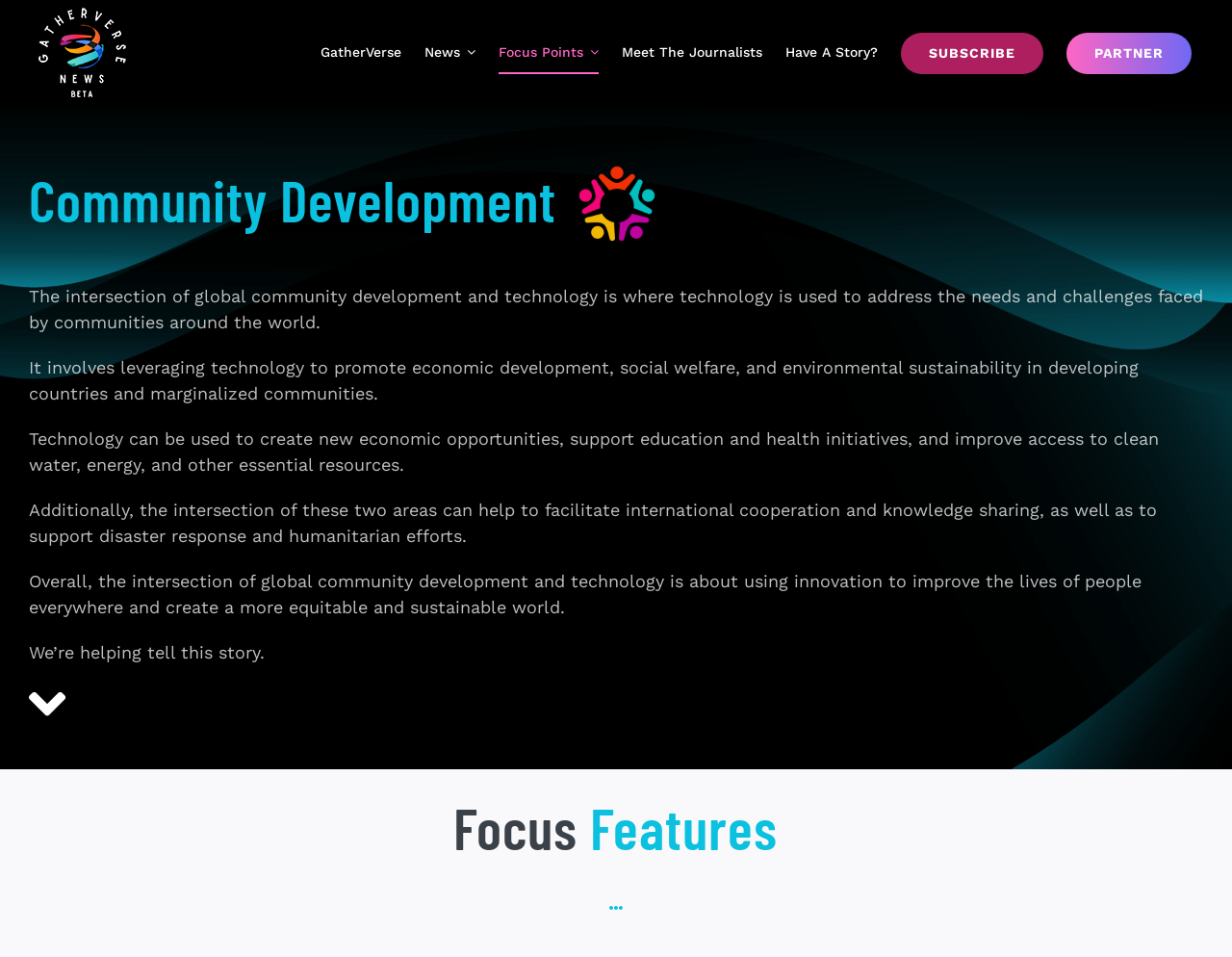Determine the bounding box coordinates for the area that needs to be clicked to fulfill this task: "explore Meet The Journalists". The coordinates must be given as four float numbers between 0 and 1, i.e., [left, top, right, bottom].

[0.505, 0.034, 0.619, 0.077]